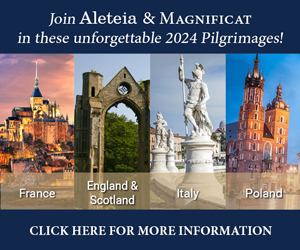What is the purpose of the 2024 pilgrimages?
Look at the image and construct a detailed response to the question.

According to the caption, the pilgrimages offer an ideal opportunity for spiritual growth and unforgettable experiences, suggesting that the purpose is to facilitate spiritual growth and enrichment.